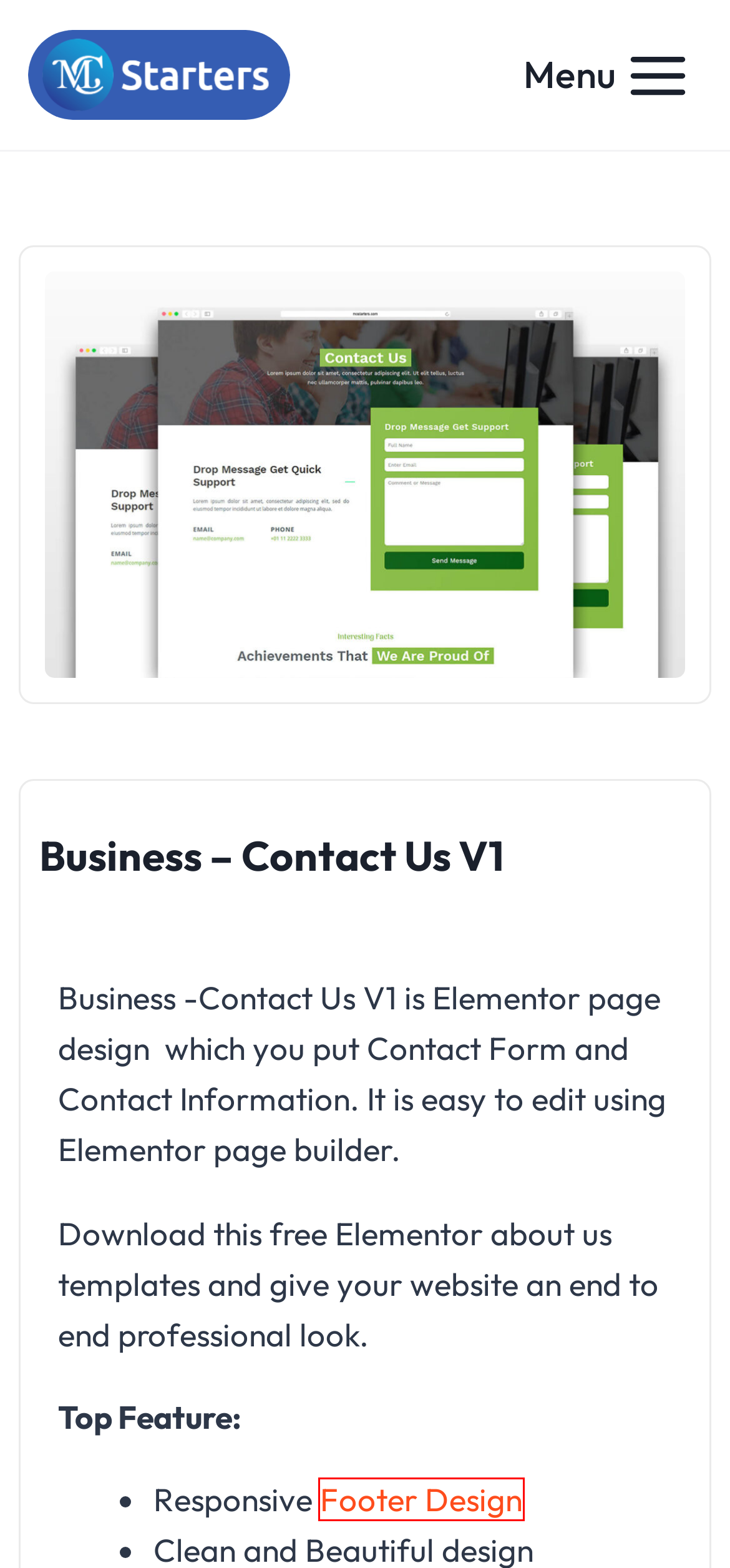You have been given a screenshot of a webpage, where a red bounding box surrounds a UI element. Identify the best matching webpage description for the page that loads after the element in the bounding box is clicked. Options include:
A. Best Divi Theme Experts & Divi Web Design Agency | $50 Price
B. Best Local Business Website Design Services | $50 Only
C. How To Add Back To Top Button In Squarespace In 4 Step
D. Total Cost For Business Website With Necessary Functionality
E. Mc Starters Marketplace | Free Elementor & Divi Templates
F. Download 56 Free Elementor Footer Templates | MC Starters
G. How To Earn Money Using Elementor In 2023: Unlock Earning Potentials
H. How To Create A Mega Menu In WordPress With Elementor Pro

F